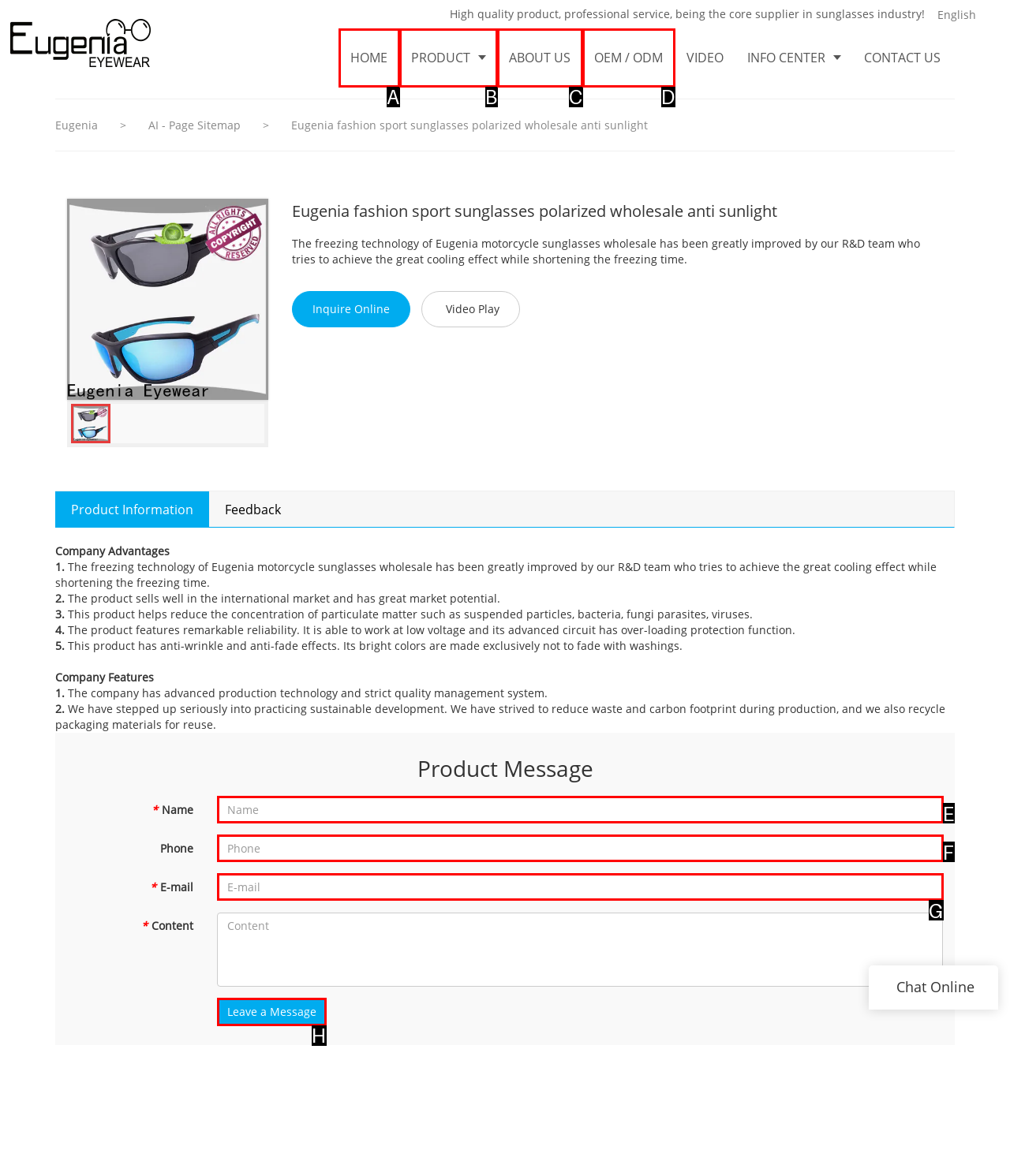Decide which UI element to click to accomplish the task: Click the 'Leave a Message' button
Respond with the corresponding option letter.

H